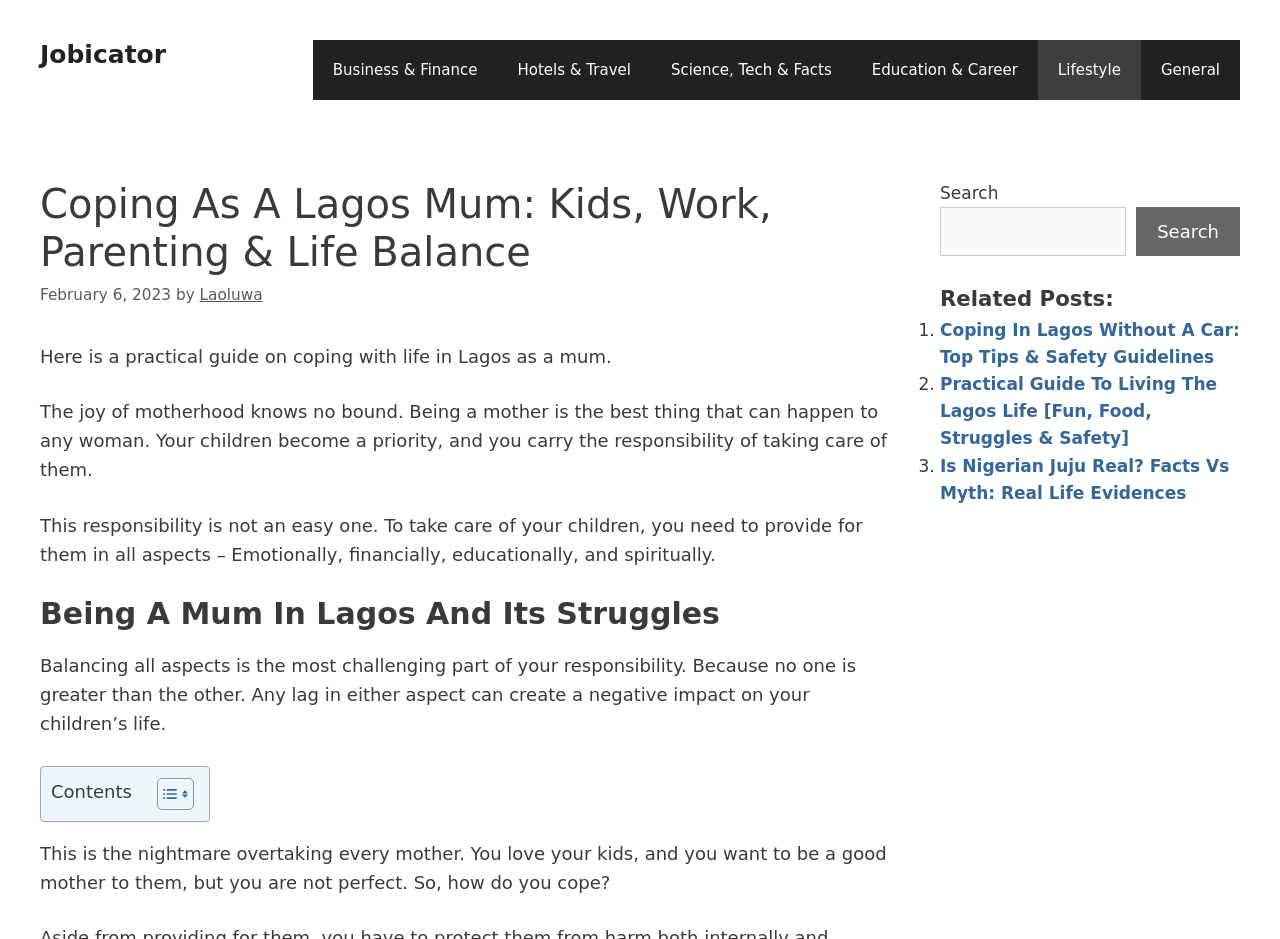Highlight the bounding box coordinates of the element that should be clicked to carry out the following instruction: "Read the article 'Practical Guide To Living The Lagos Life [Fun, Food, Struggles & Safety}'". The coordinates must be given as four float numbers ranging from 0 to 1, i.e., [left, top, right, bottom].

[0.734, 0.398, 0.951, 0.478]